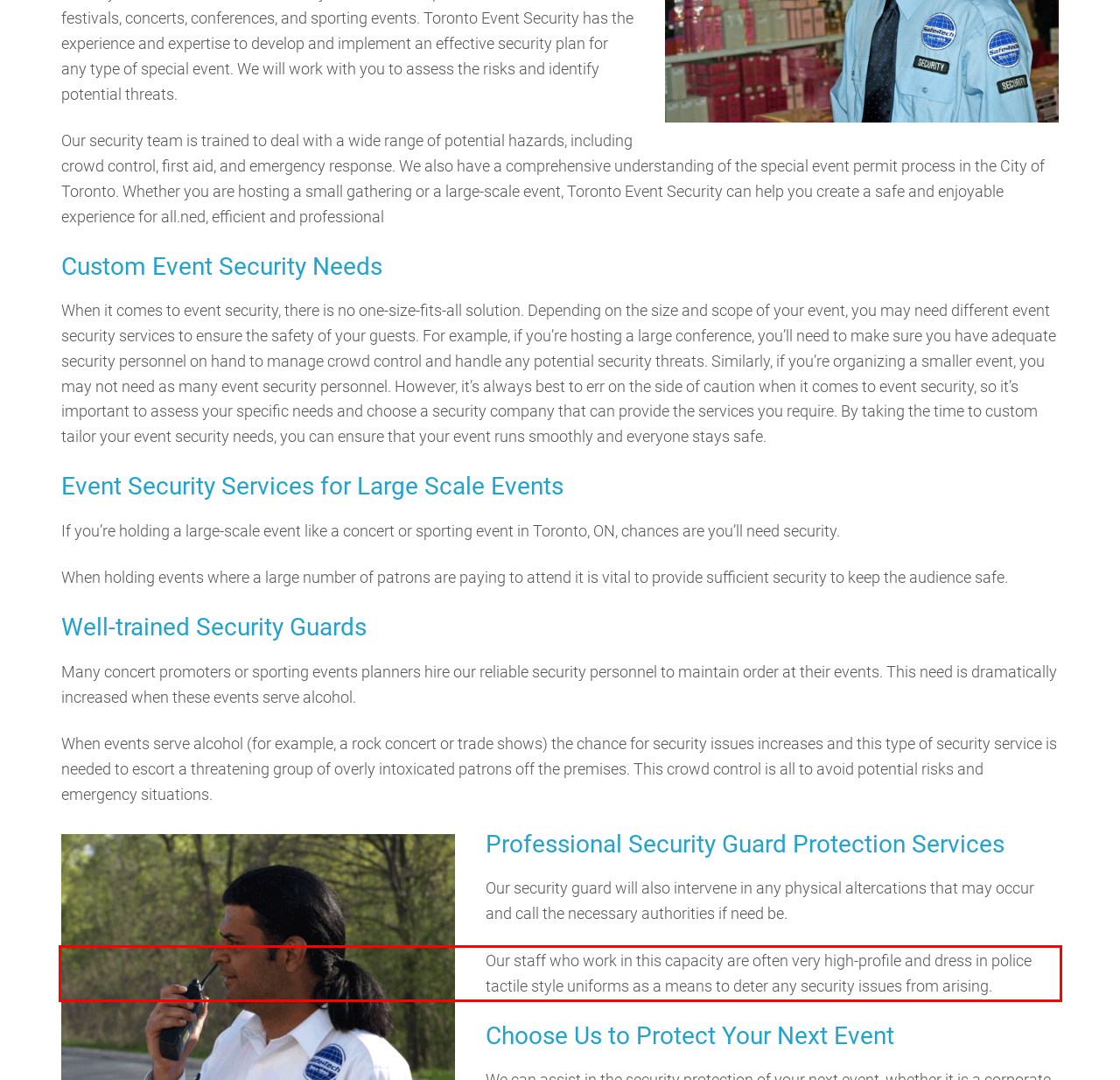You are provided with a screenshot of a webpage that includes a UI element enclosed in a red rectangle. Extract the text content inside this red rectangle.

Our staff who work in this capacity are often very high-profile and dress in police tactile style uniforms as a means to deter any security issues from arising.